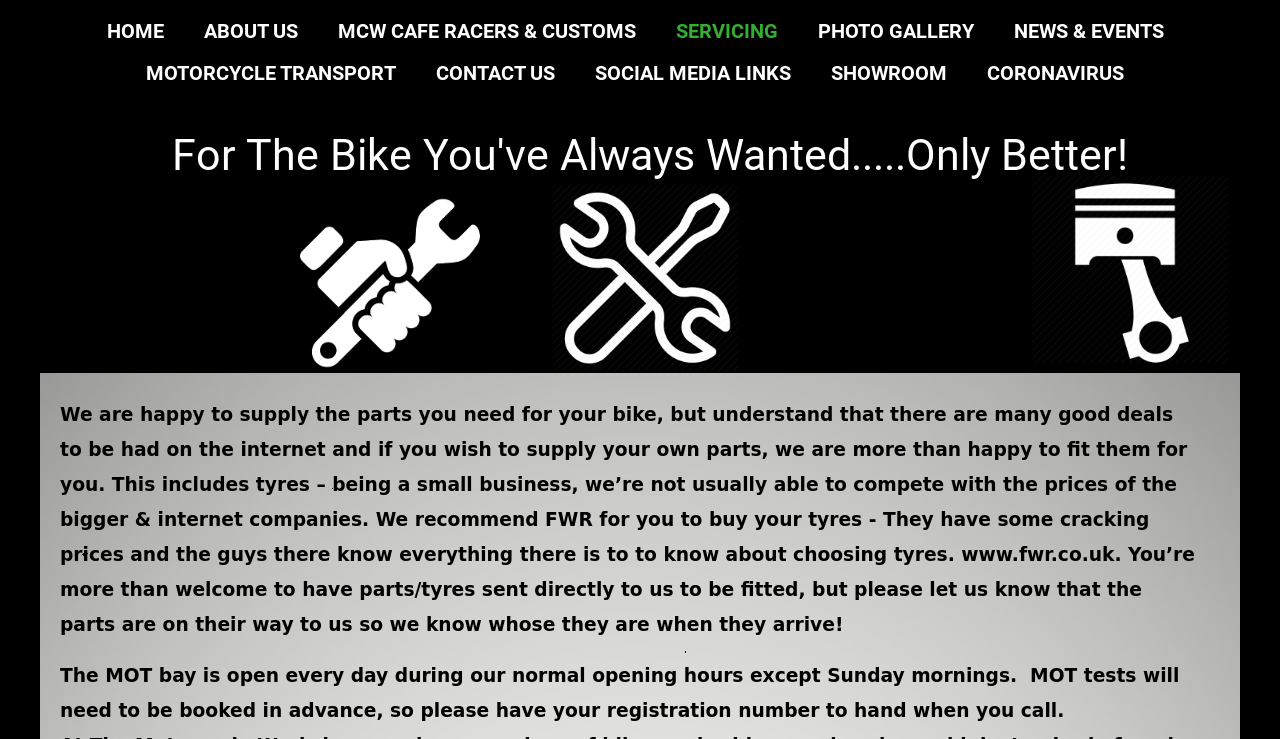What type of business is this company?
Your answer should be a single word or phrase derived from the screenshot.

Small business